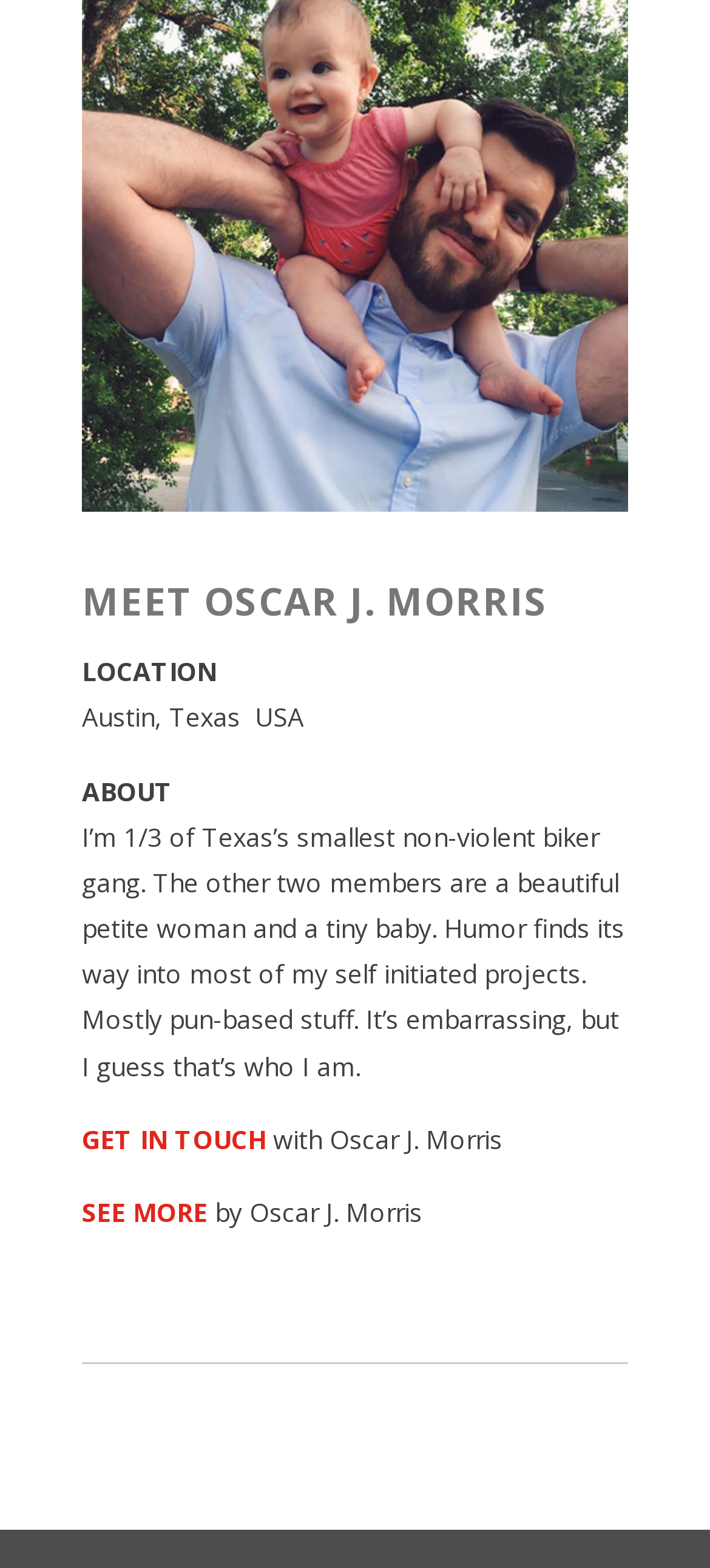Can you give a detailed response to the following question using the information from the image? How many members are in Oscar J. Morris's biker gang?

I inferred this by reading the StaticText element 'I’m 1/3 of Texas’s smallest non-violent biker gang.', which implies that there are three members in total, including Oscar J. Morris himself.